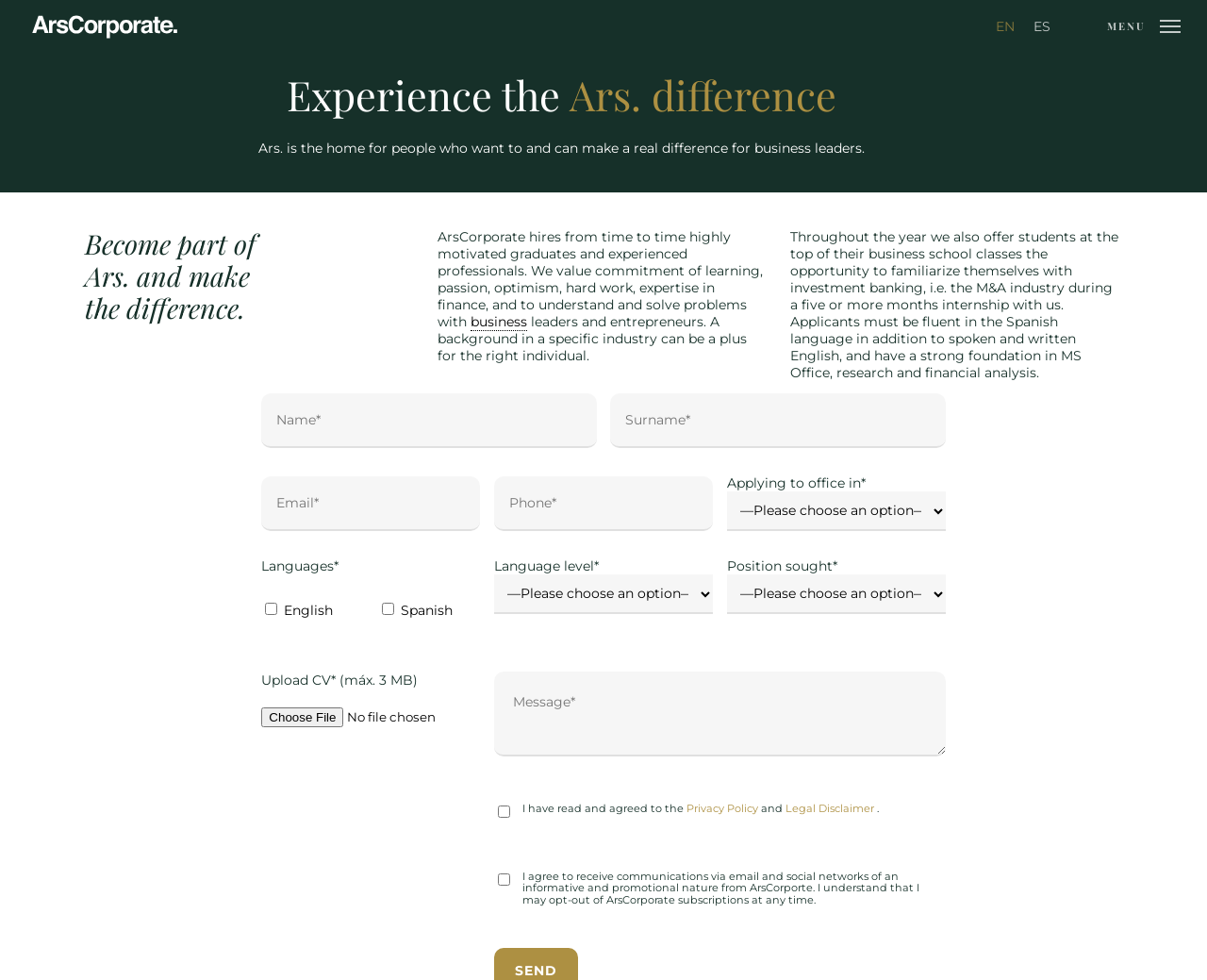What is the purpose of the webpage?
Please provide a single word or phrase answer based on the image.

Job application